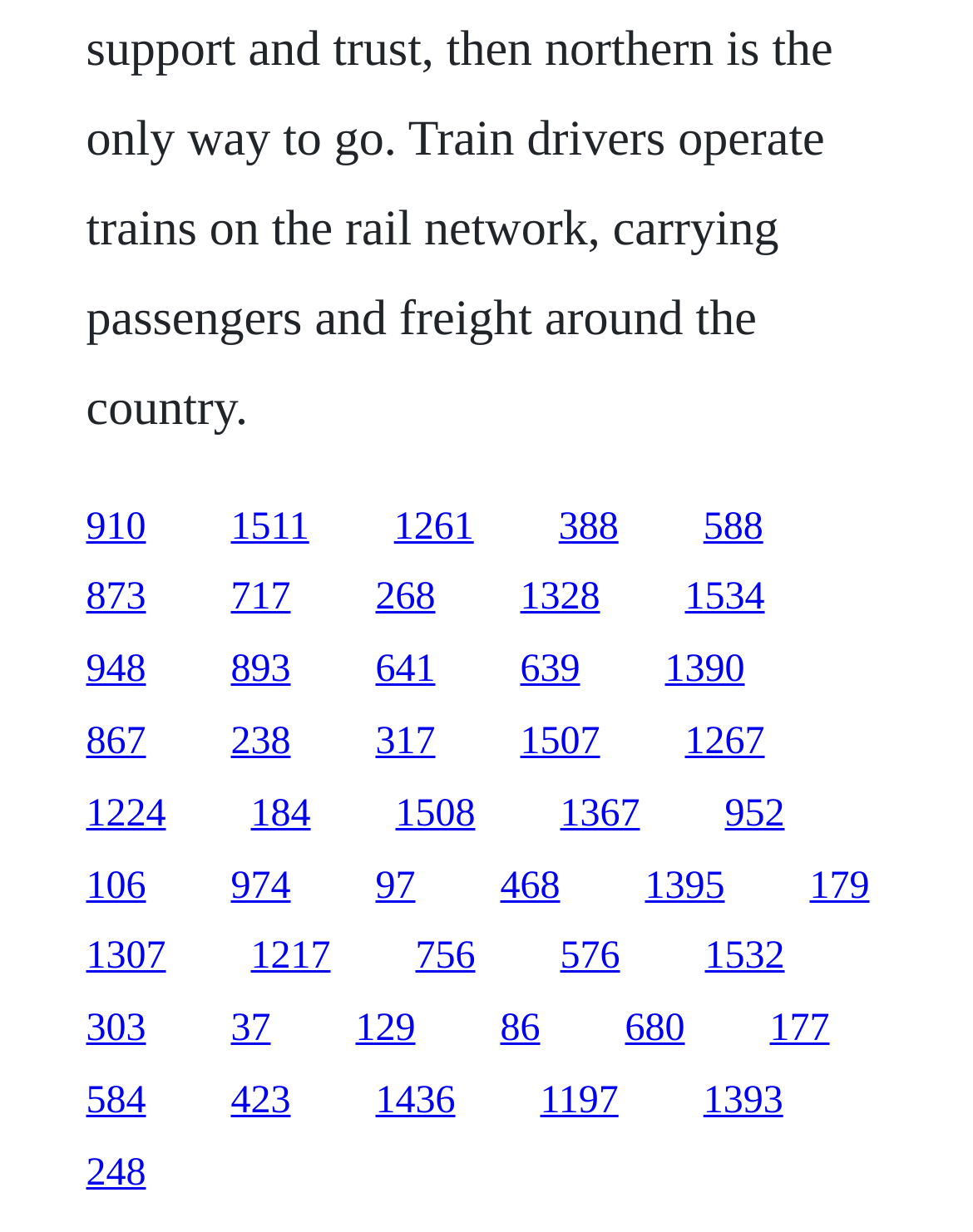What is the approximate width of each link element?
Could you give a comprehensive explanation in response to this question?

By examining the bounding box coordinates of the link elements, I can estimate the width of each link element. The x2-x1 values range from 0.06 to 0.1, indicating that each link element occupies a relatively narrow horizontal space.